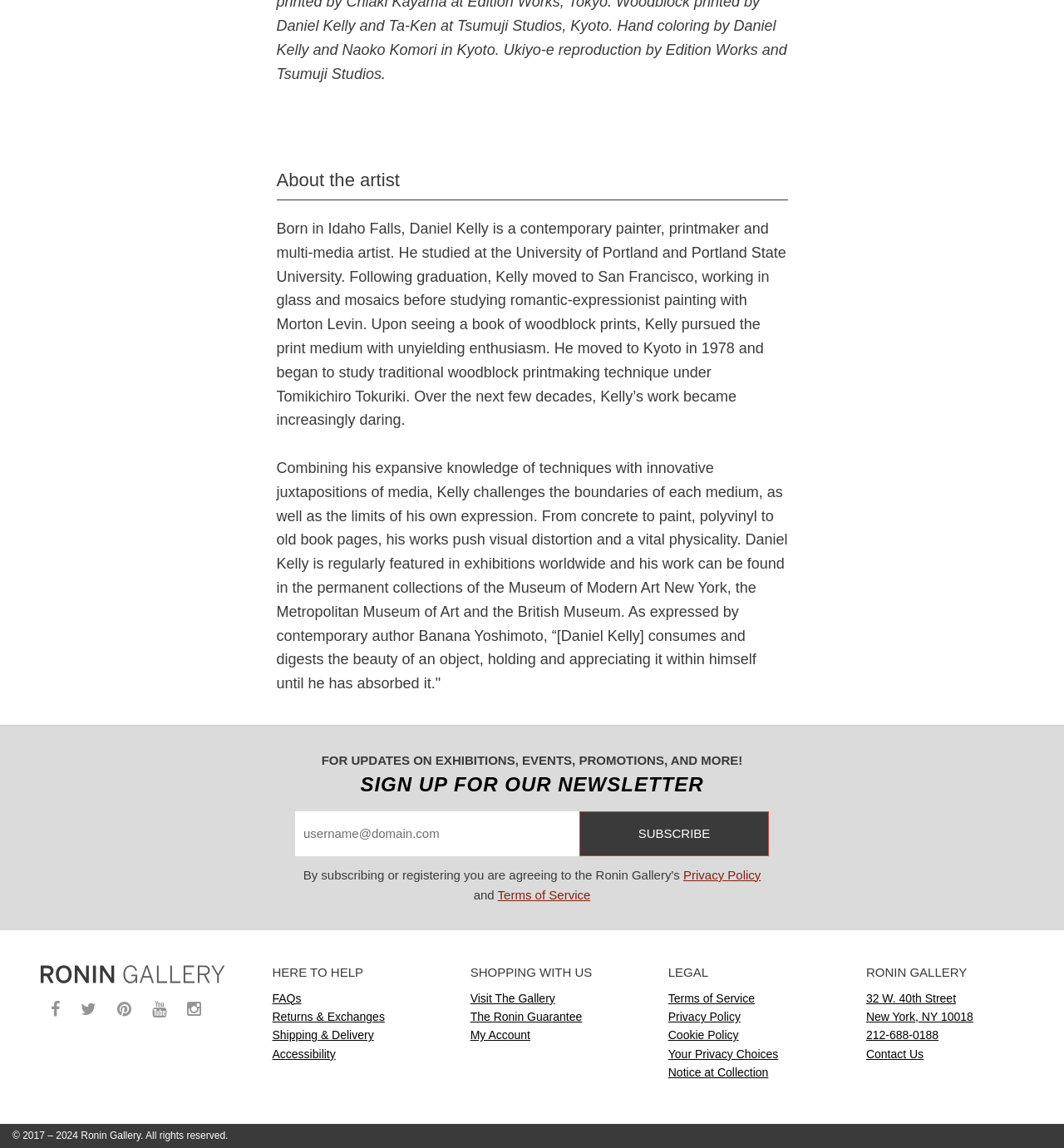Find the bounding box coordinates of the clickable area that will achieve the following instruction: "Check the FAQs".

[0.256, 0.864, 0.283, 0.875]